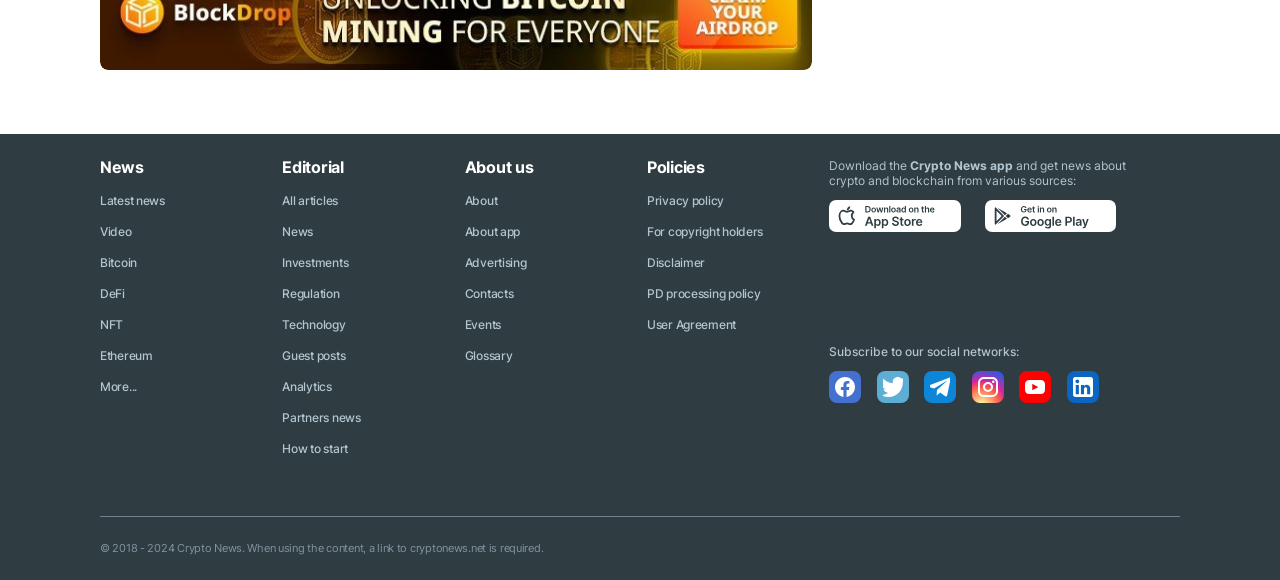What is the main topic of this website?
Give a single word or phrase answer based on the content of the image.

Crypto News